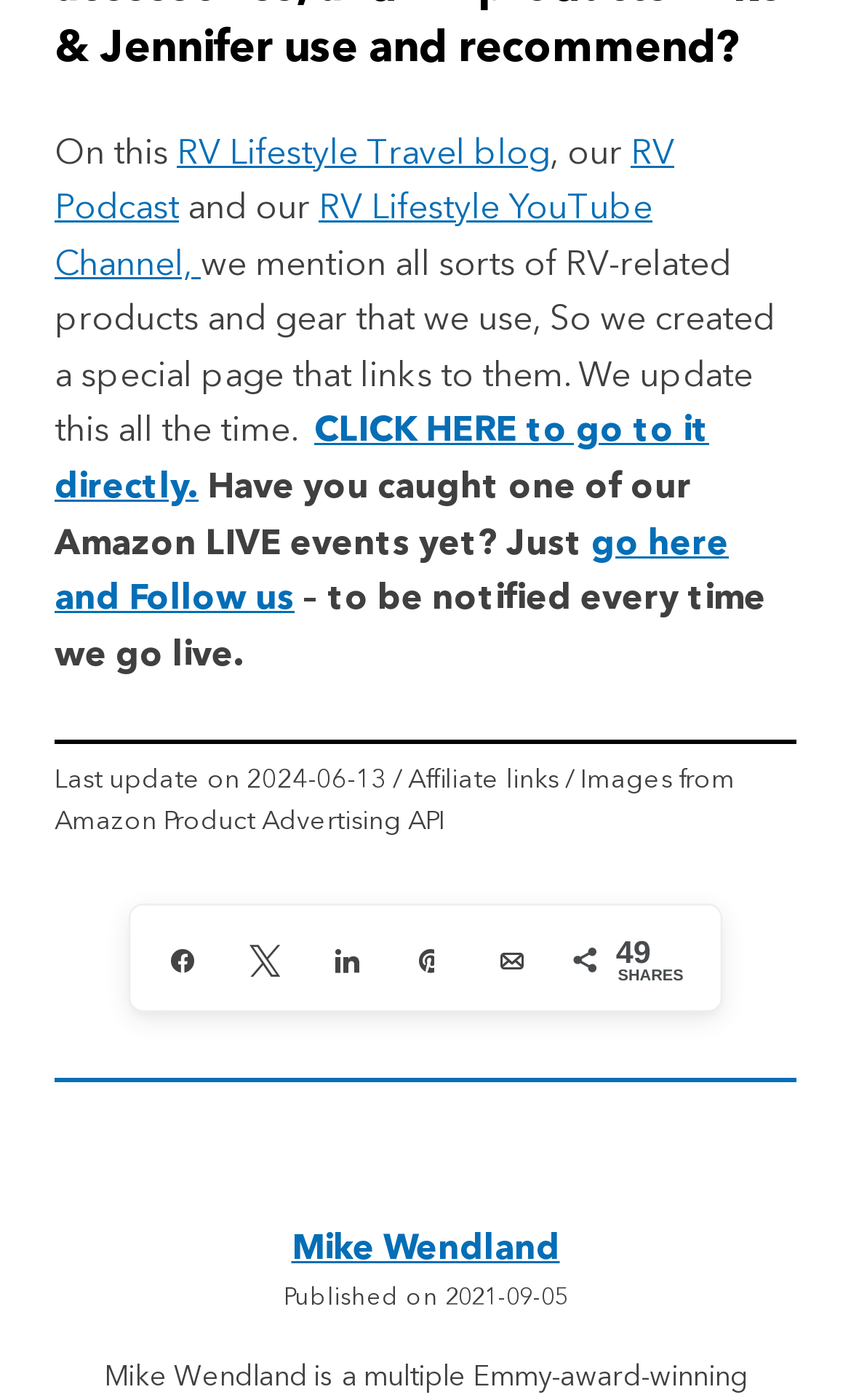From the webpage screenshot, predict the bounding box coordinates (top-left x, top-left y, bottom-right x, bottom-right y) for the UI element described here: Email

[0.541, 0.646, 0.637, 0.722]